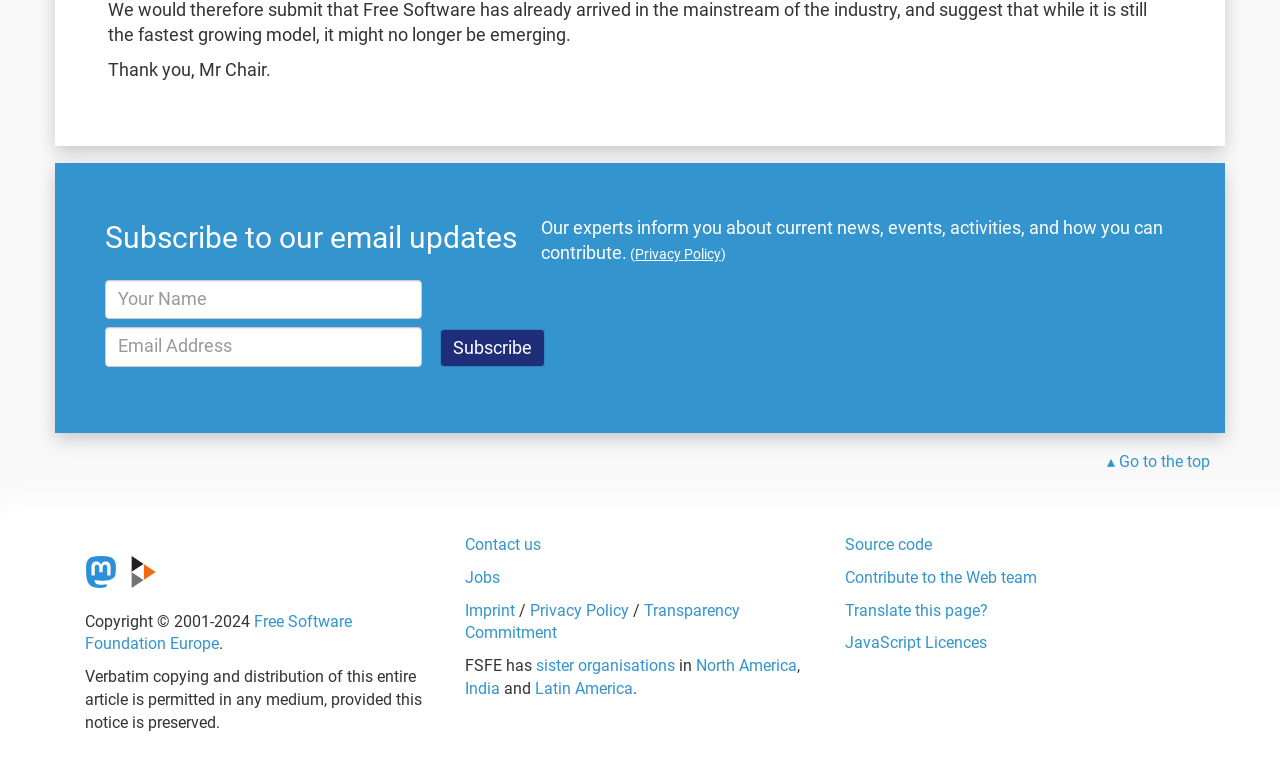Answer in one word or a short phrase: 
What is the purpose of the 'Subscribe' button?

To subscribe to email updates